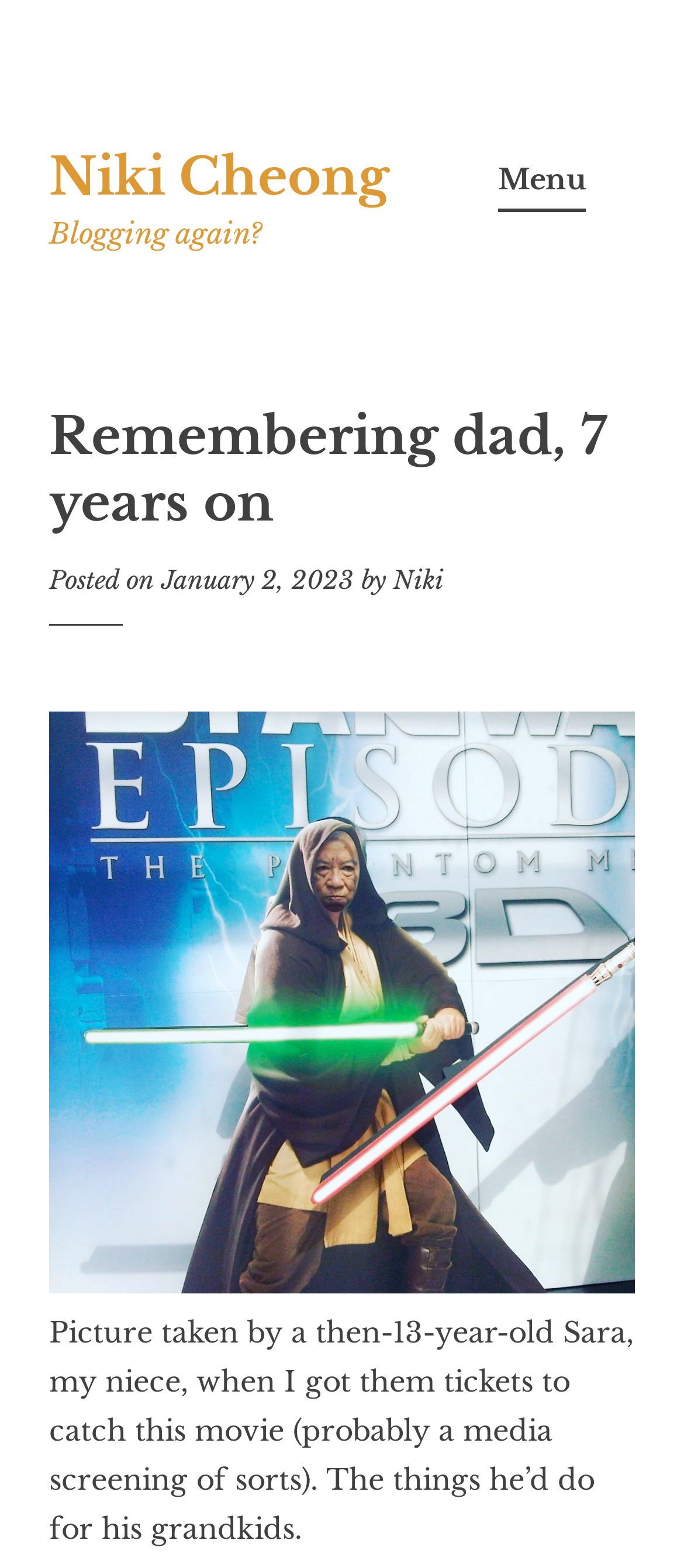Extract the main heading from the webpage content.

Remembering dad, 7 years on